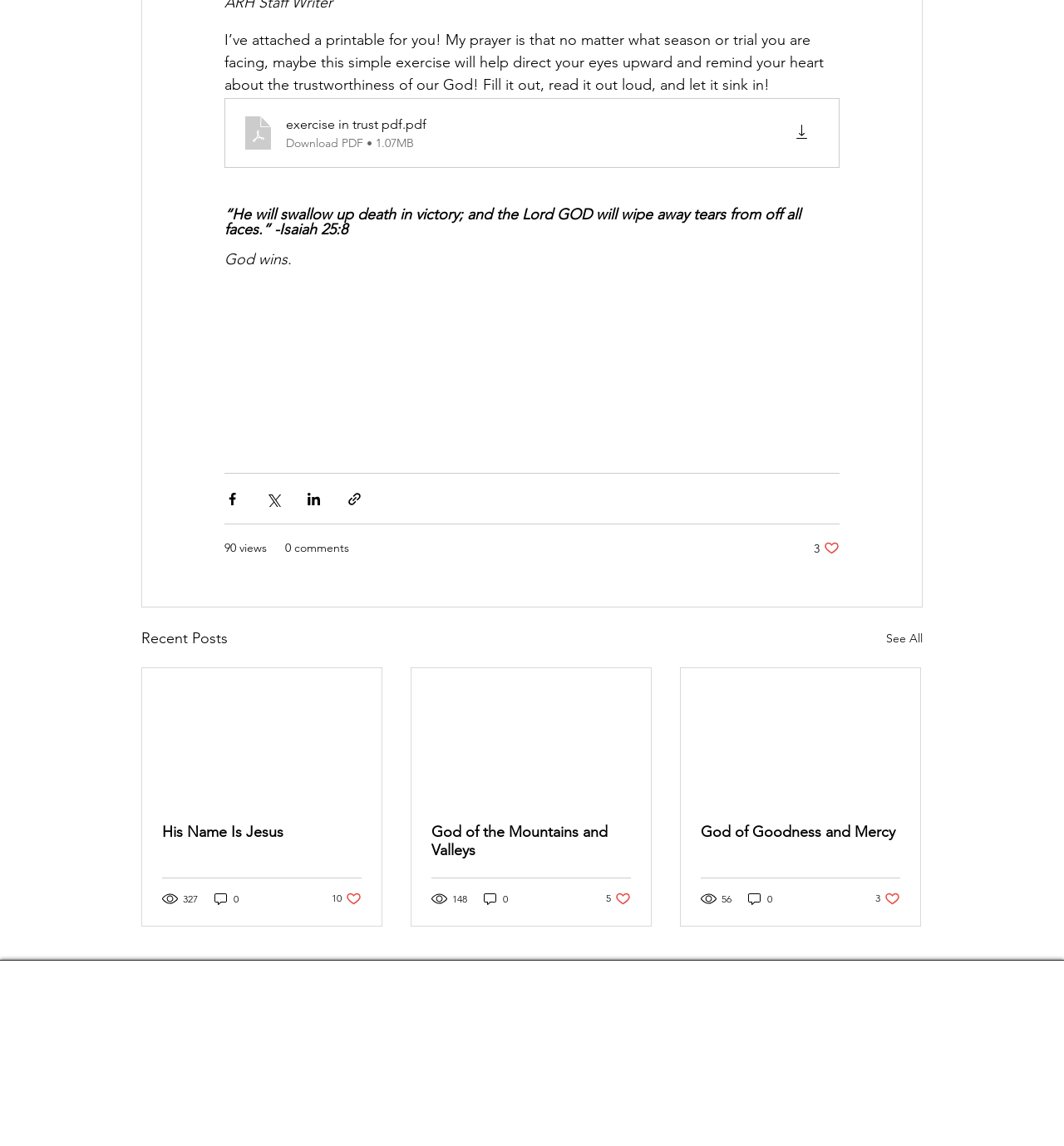Determine the bounding box for the UI element described here: "aria-label="Black Instagram Icon"".

[0.197, 0.898, 0.216, 0.916]